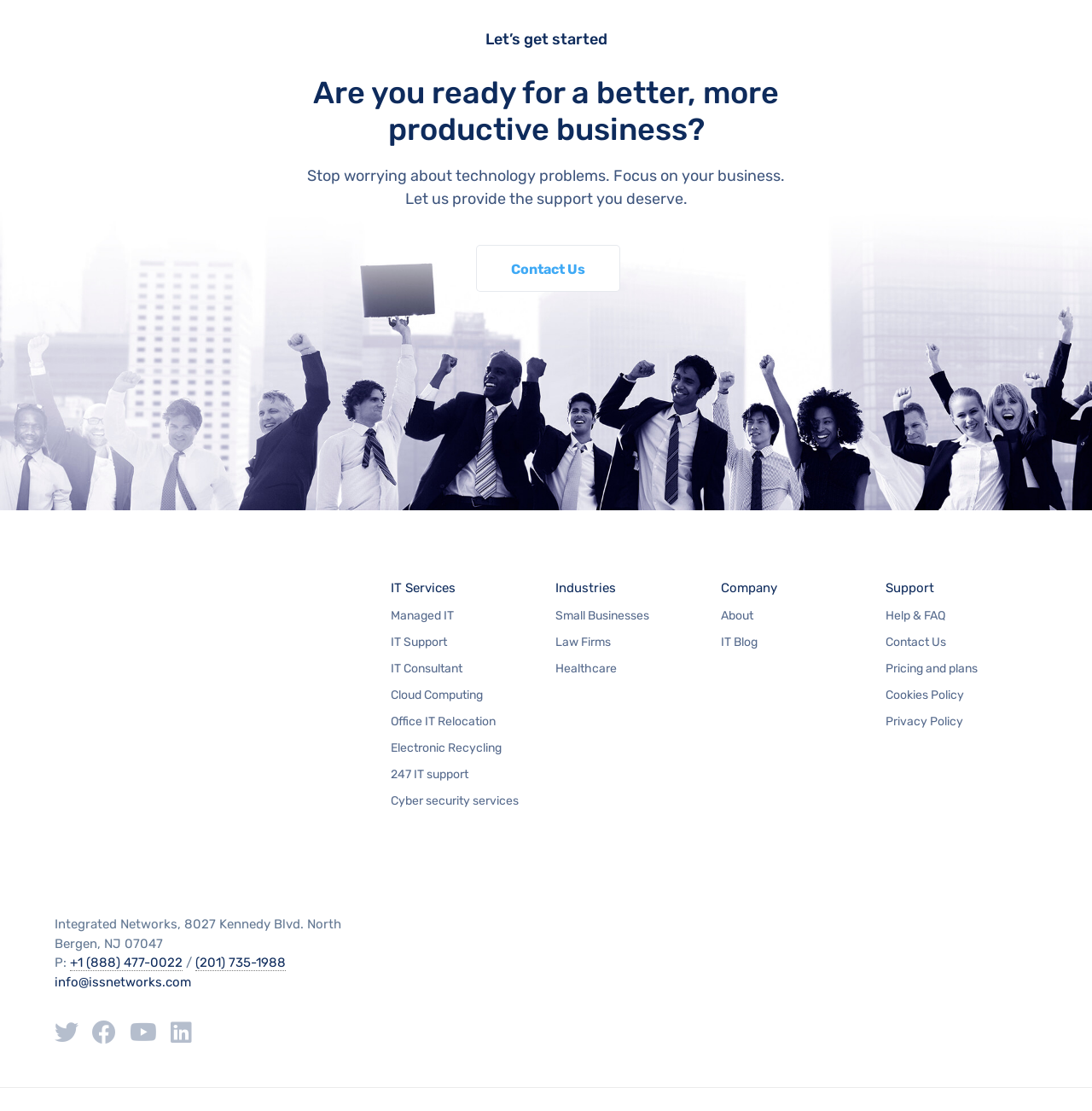Highlight the bounding box coordinates of the element you need to click to perform the following instruction: "View About page."

[0.66, 0.546, 0.689, 0.562]